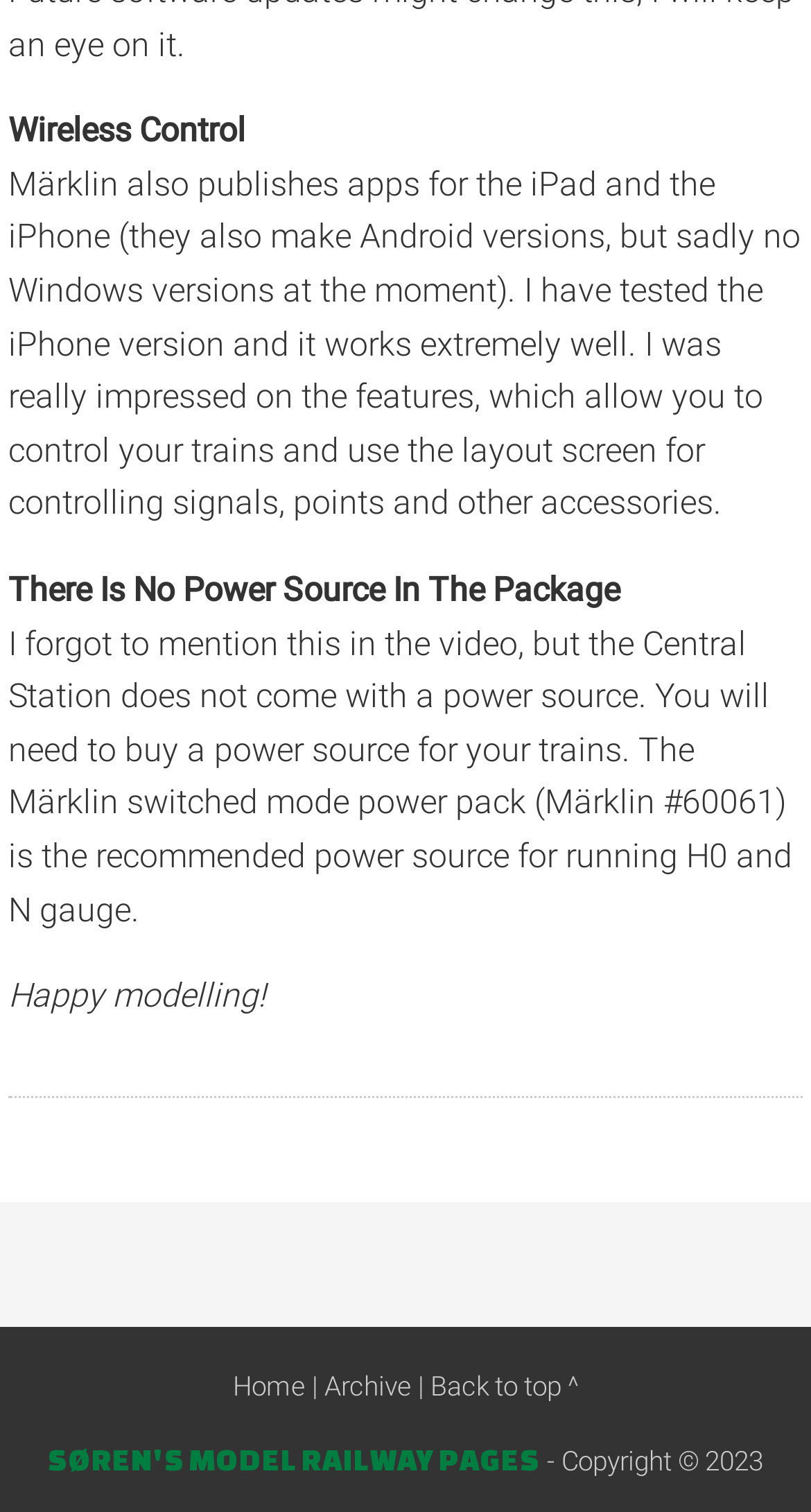Analyze the image and provide a detailed answer to the question: What is the author's sentiment at the end of the article?

The author's sentiment at the end of the article is 'Happy' as indicated by the StaticText element 'Happy modelling!' at the bottom of the webpage.